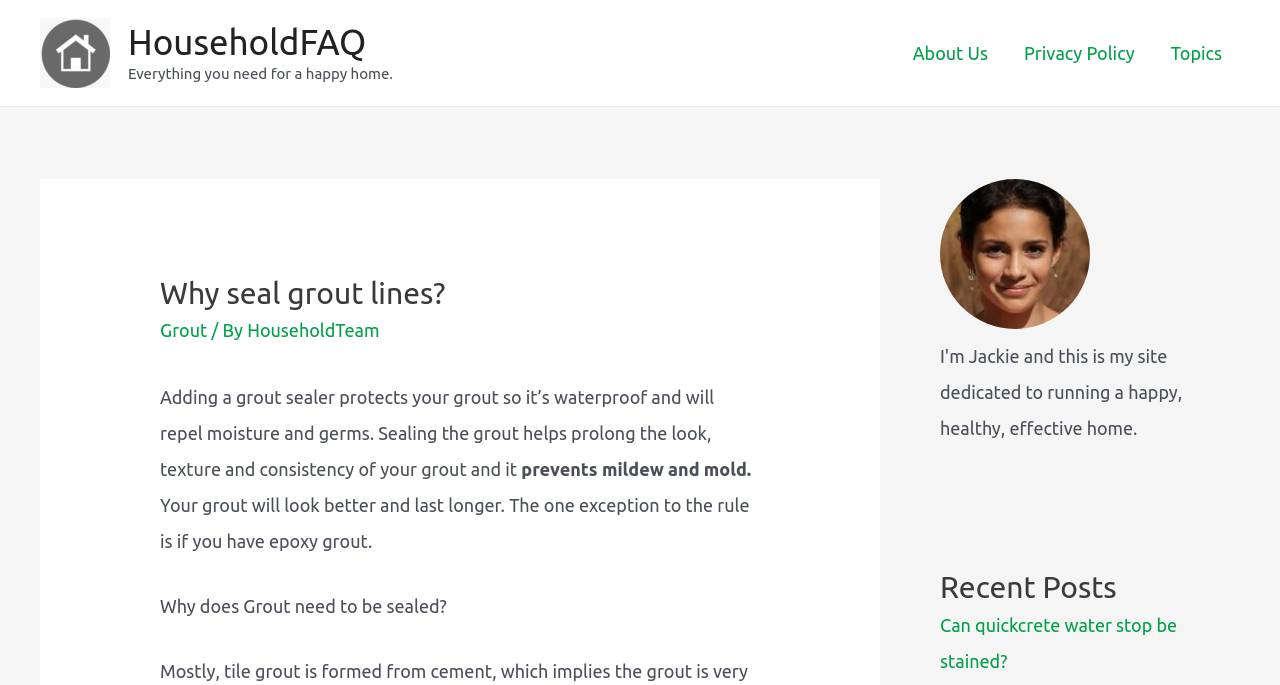Locate the bounding box coordinates of the clickable element to fulfill the following instruction: "Check recent posts". Provide the coordinates as four float numbers between 0 and 1 in the format [left, top, right, bottom].

[0.734, 0.83, 0.969, 0.887]